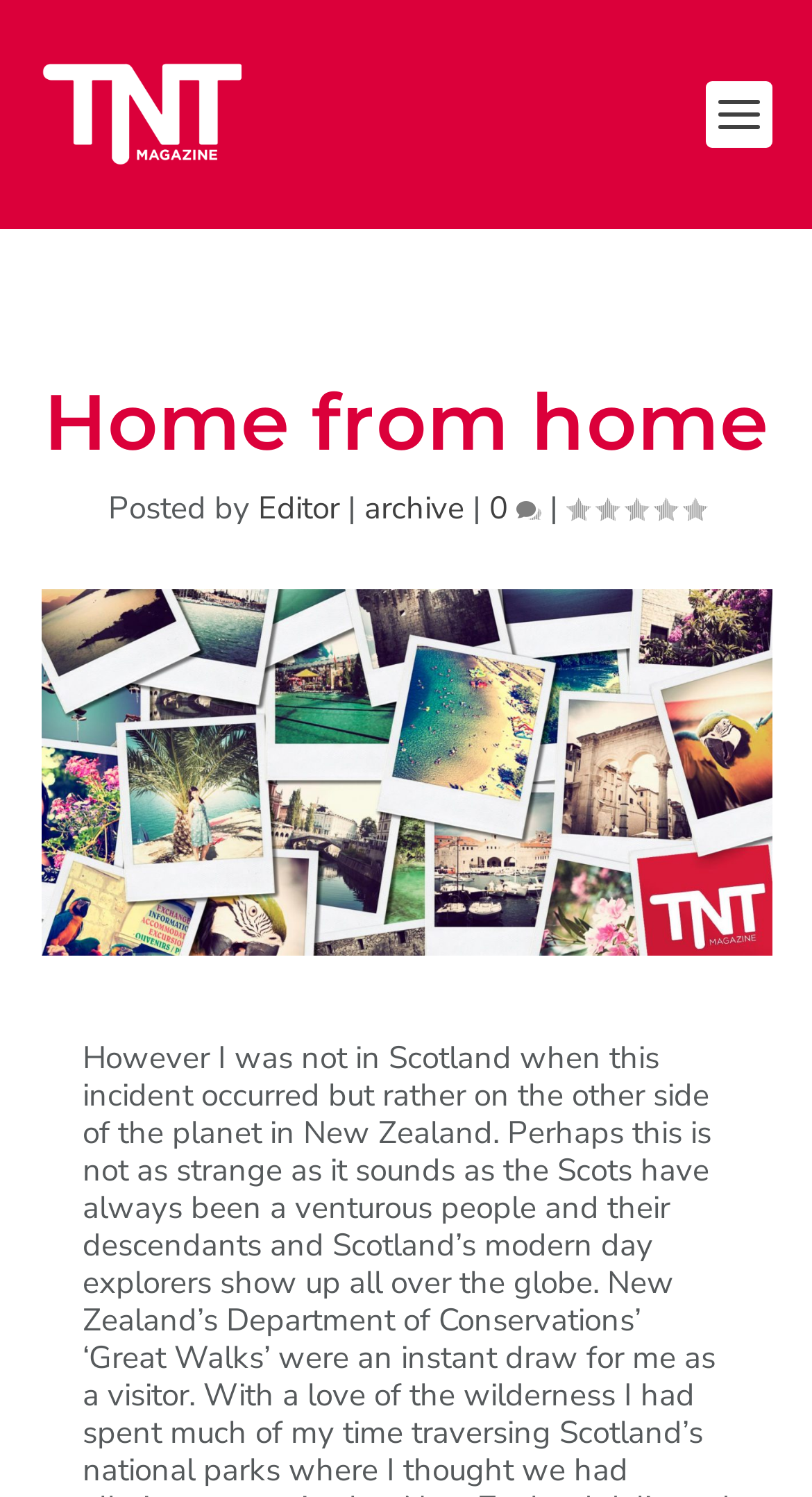What is the main topic of the article?
Using the image, give a concise answer in the form of a single word or short phrase.

Home from home